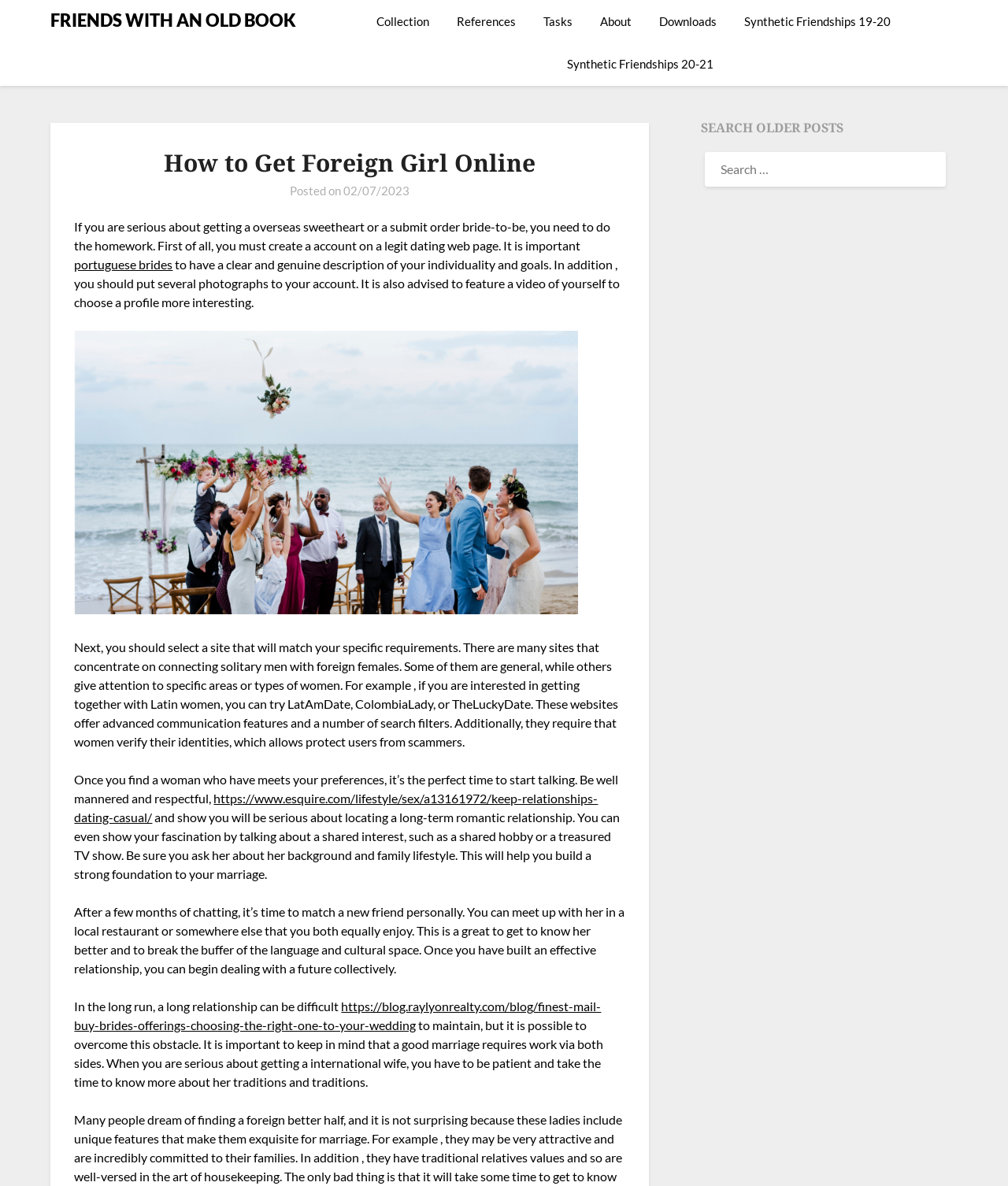Give a detailed account of the webpage's layout and content.

The webpage is about "How to Get Foreign Girl Online" and appears to be a blog post or article. At the top, there is a navigation menu with links to "Collection", "References", "Tasks", "About", "Downloads", and two links to "Synthetic Friendships" with different date ranges.

Below the navigation menu, there is a header section with the title "How to Get Foreign Girl Online" and a posted date of "02/07/2023". The main content of the webpage is a lengthy article that provides guidance on how to find a foreign girlfriend or bride online. The article is divided into several paragraphs, with some links to external websites and a few images scattered throughout.

The article begins by advising readers to create a profile on a legitimate dating website and to include a clear and genuine description of themselves, as well as several photos and a video. It then suggests selecting a website that matches specific requirements, such as connecting with Latin women, and provides examples of websites that offer advanced communication features and search filters.

The article continues by offering tips on how to start talking to a potential match, including being respectful and showing interest in their background and family life. It also suggests meeting in person after a few months of chatting and building a strong foundation for a long-term relationship.

Towards the bottom of the webpage, there is a complementary section with a heading "SEARCH OLDER POSTS" and a search box that allows users to search for older posts.